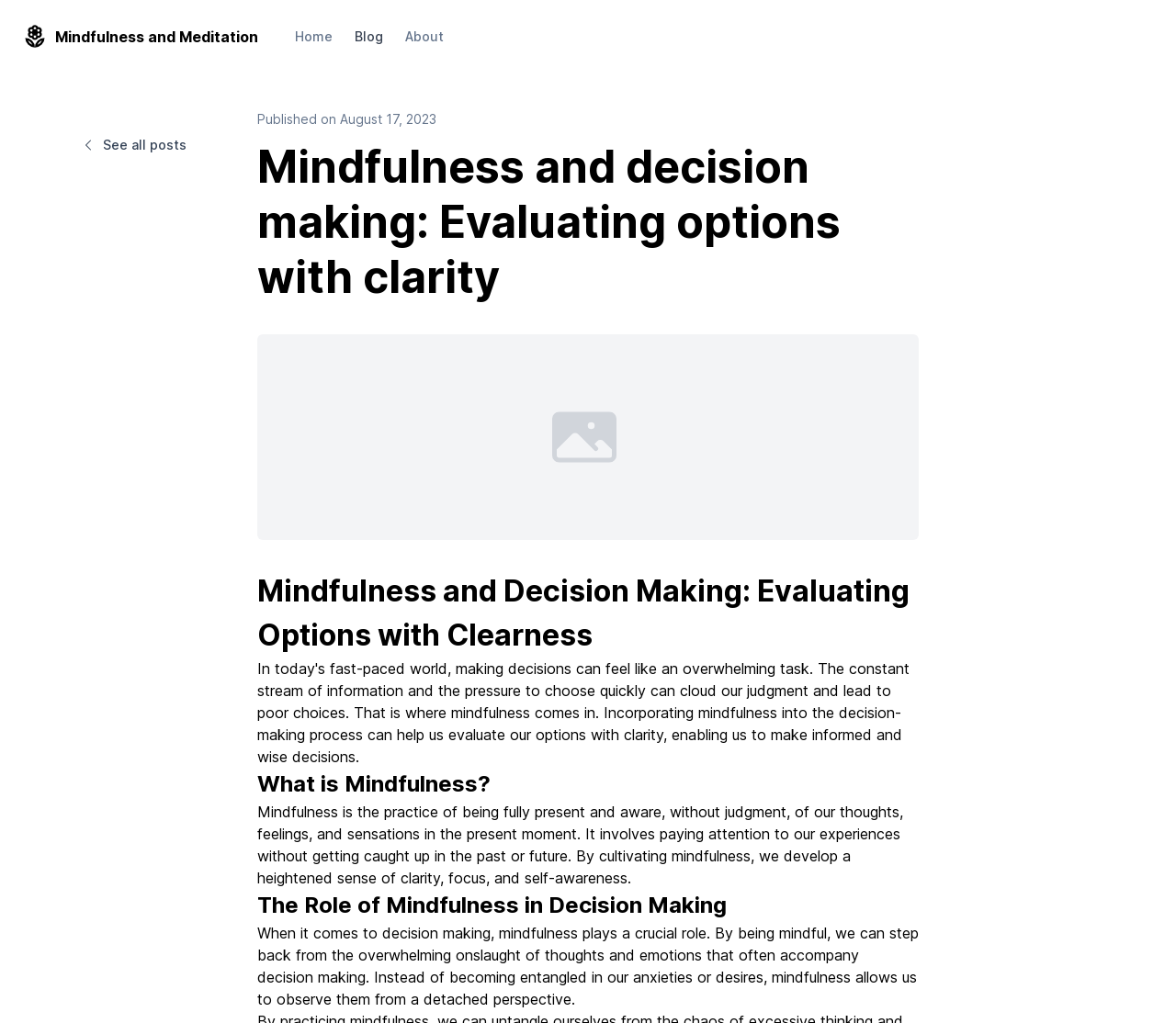Determine the bounding box coordinates for the UI element with the following description: "See all posts". The coordinates should be four float numbers between 0 and 1, represented as [left, top, right, bottom].

[0.044, 0.122, 0.184, 0.162]